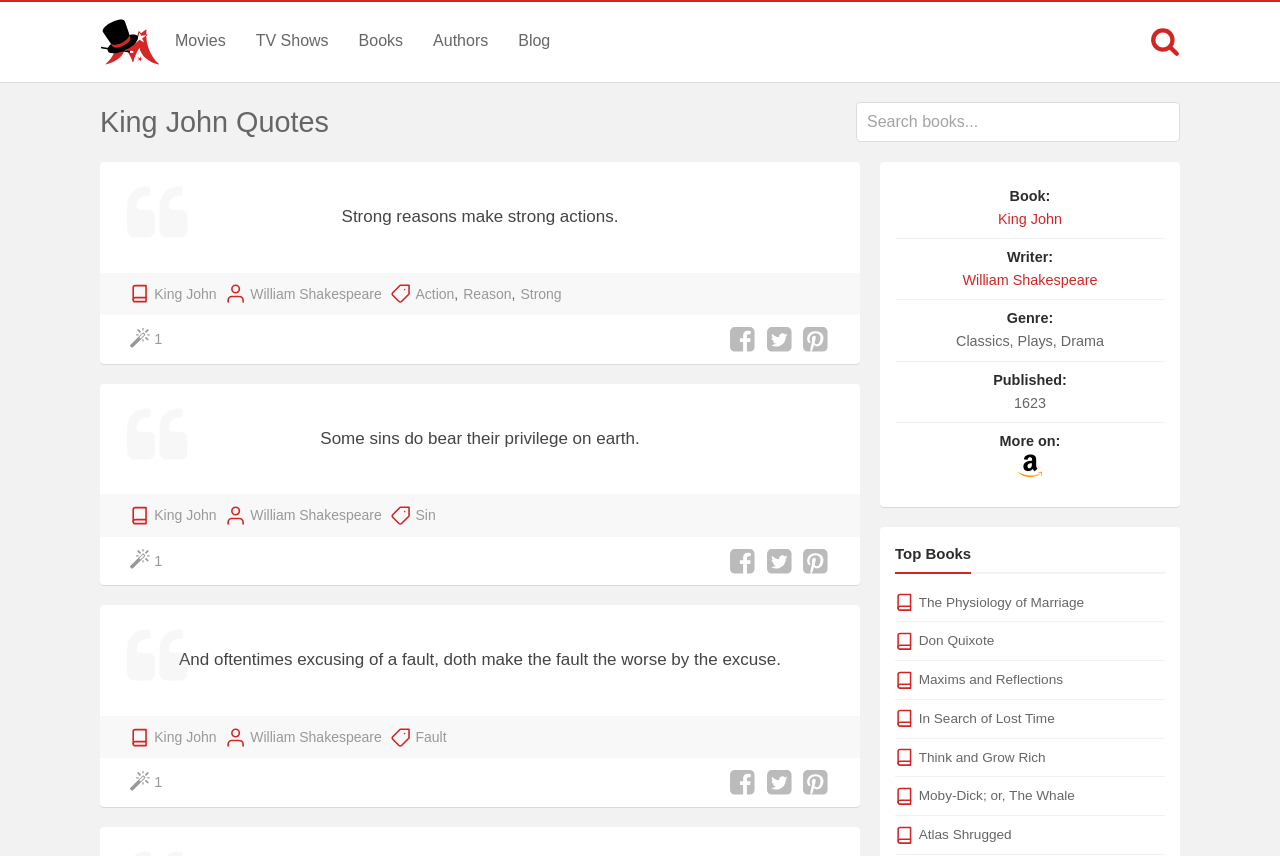Extract the main title from the webpage.

King John Quotes